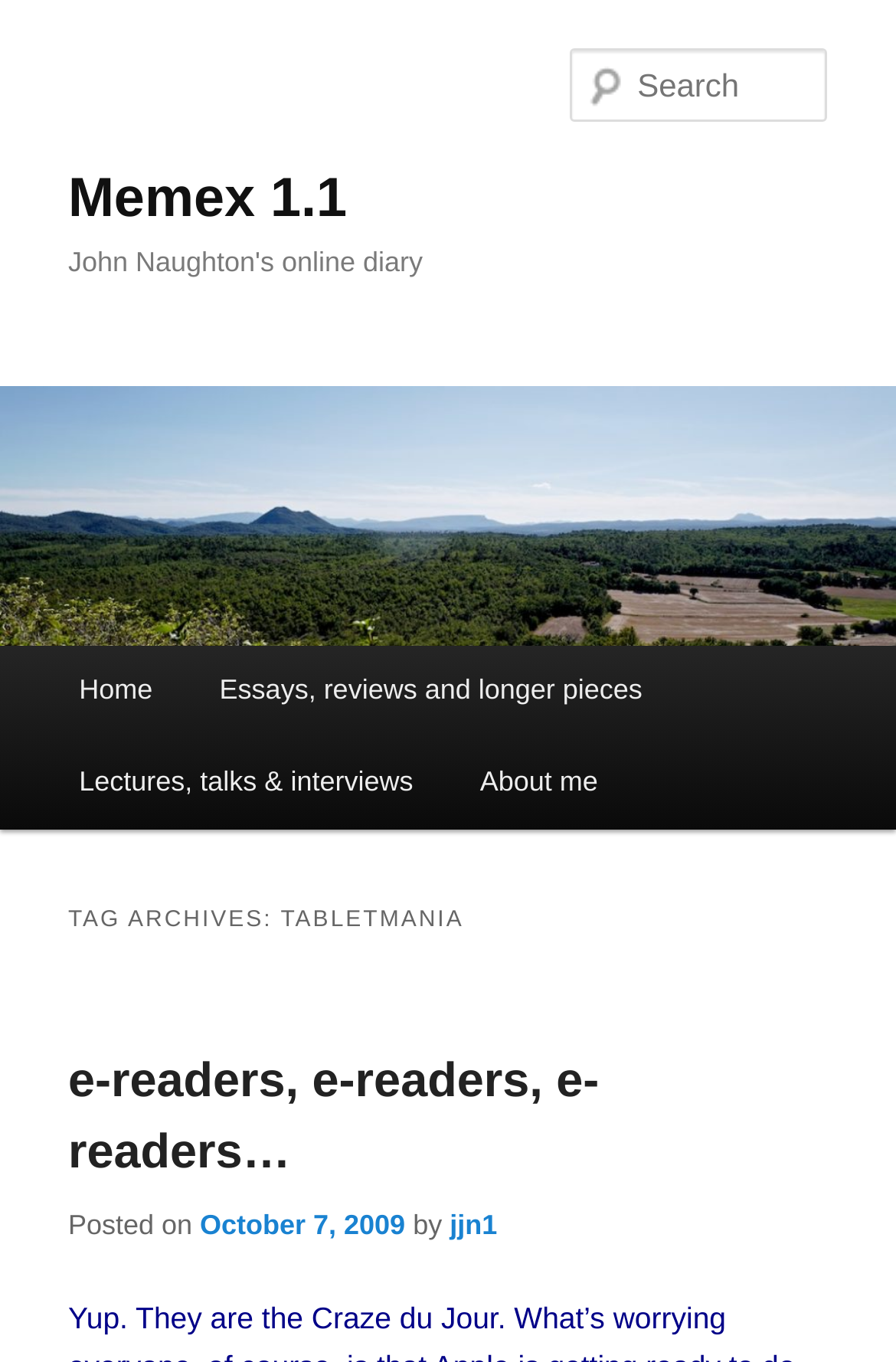What is the name of the online diary?
Utilize the image to construct a detailed and well-explained answer.

I inferred this answer by looking at the heading element with the text 'John Naughton's online diary' which is a subheading of the main heading 'Memex 1.1'.